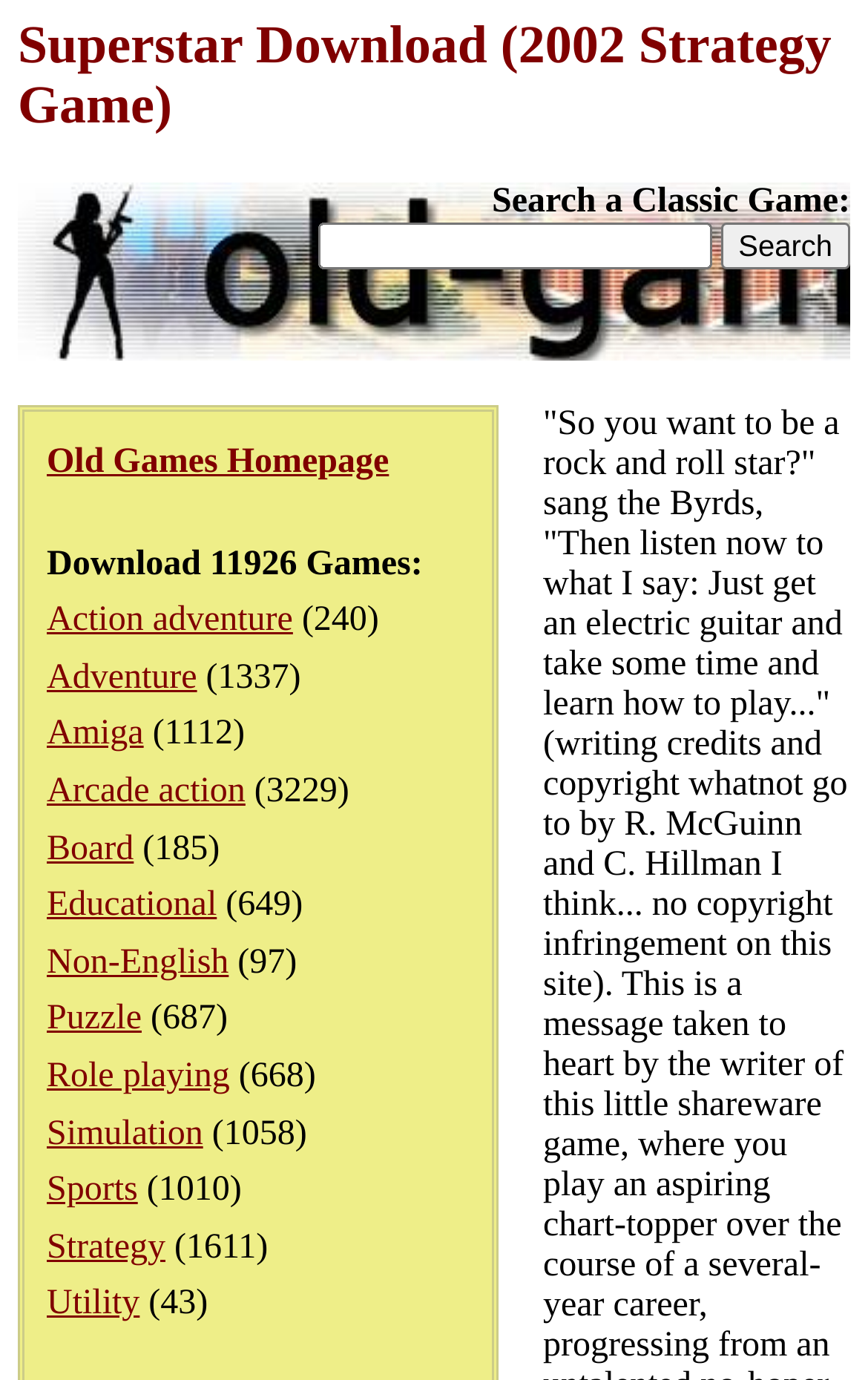Determine the bounding box coordinates for the HTML element described here: "Old Games Homepage".

[0.054, 0.321, 0.448, 0.348]